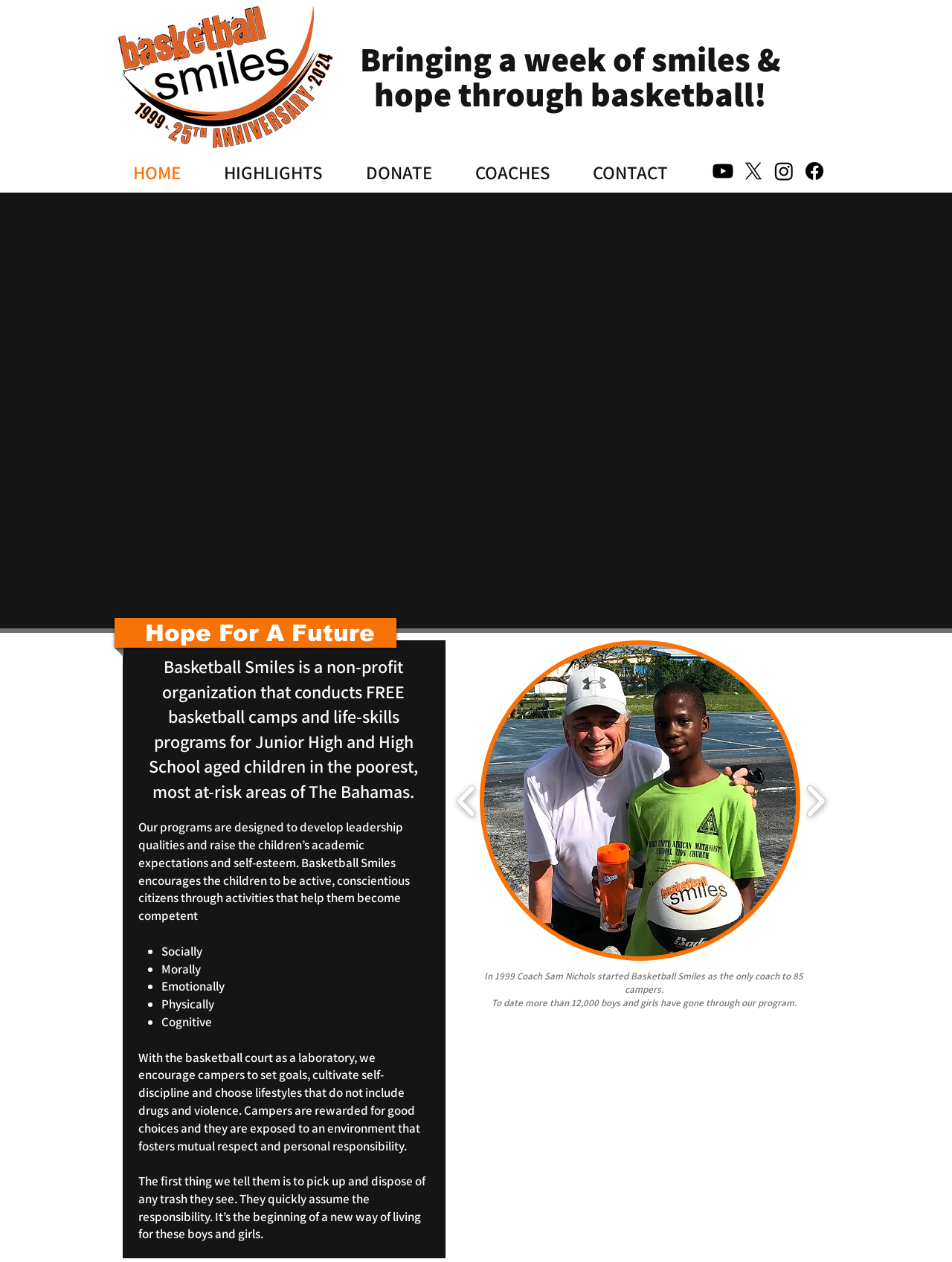Using the webpage screenshot, locate the HTML element that fits the following description and provide its bounding box: "Insurance".

None